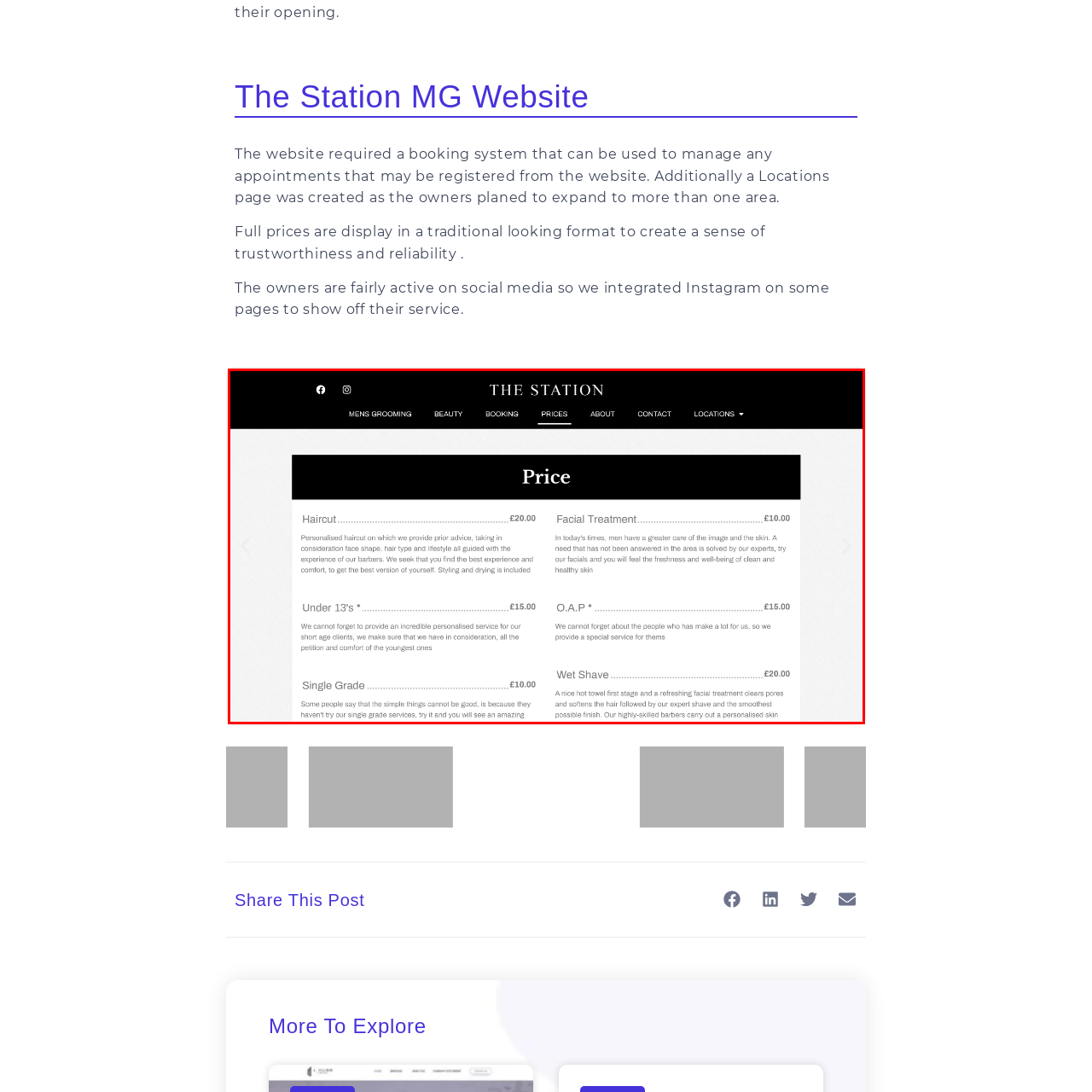Generate a detailed description of the image highlighted within the red border.

The image features a section from "The Station," a men's grooming website, showcasing their pricing menu. It highlights various grooming services offered, such as haircuts, facial treatments, and special services for specific age groups. Each service includes a brief description, emphasizing personalized care and the expertise of their barbers. Notably, the pricing for services like haircuts is listed at £20.00, while a facial treatment is available for £10.00. The design reflects a clean and professional aesthetic, aiming to convey a sense of reliability and quality in their offerings.